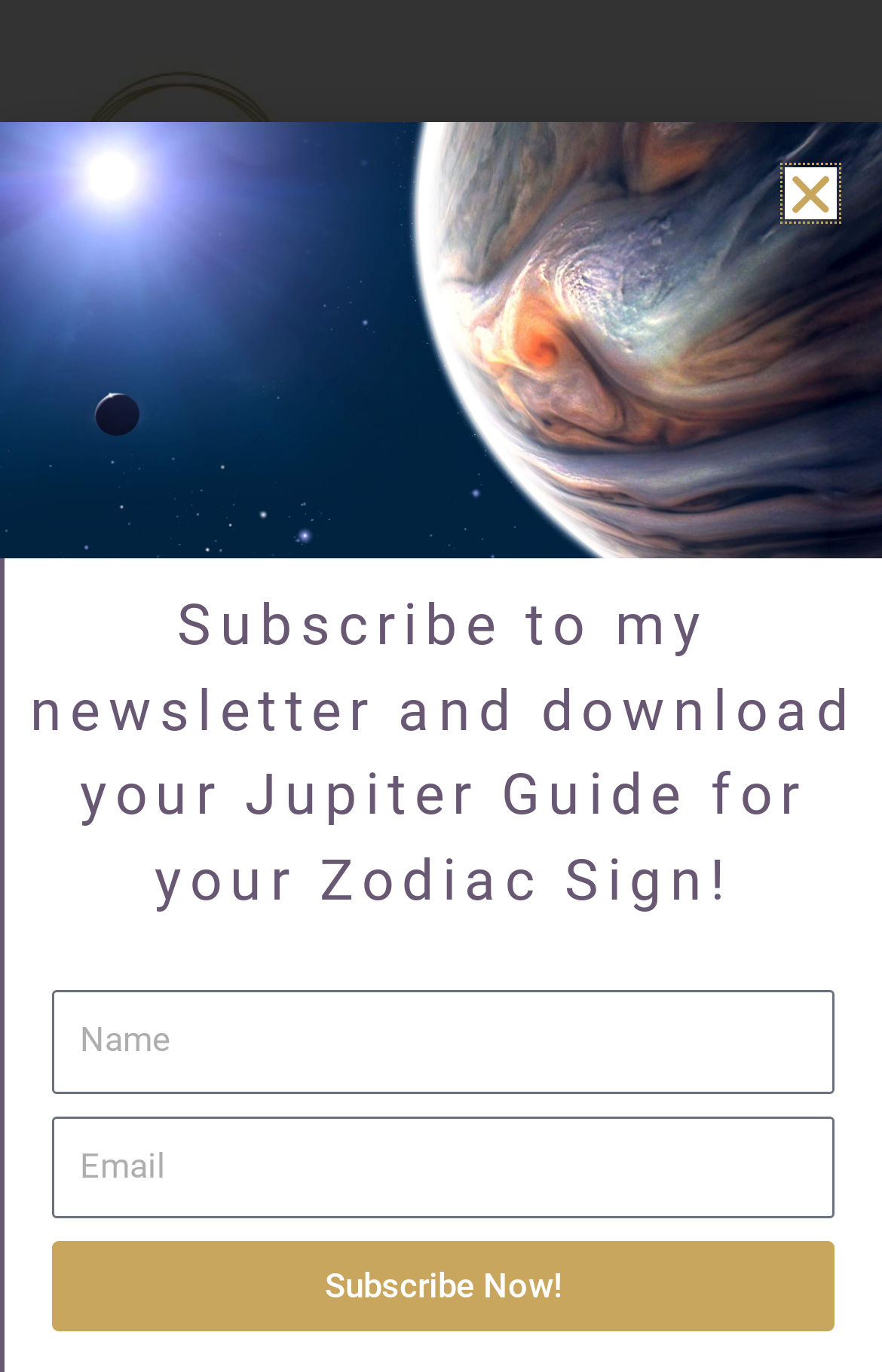What is the principal heading displayed on the webpage?

Reaching For The Stars- Sun Opposite Jupiter